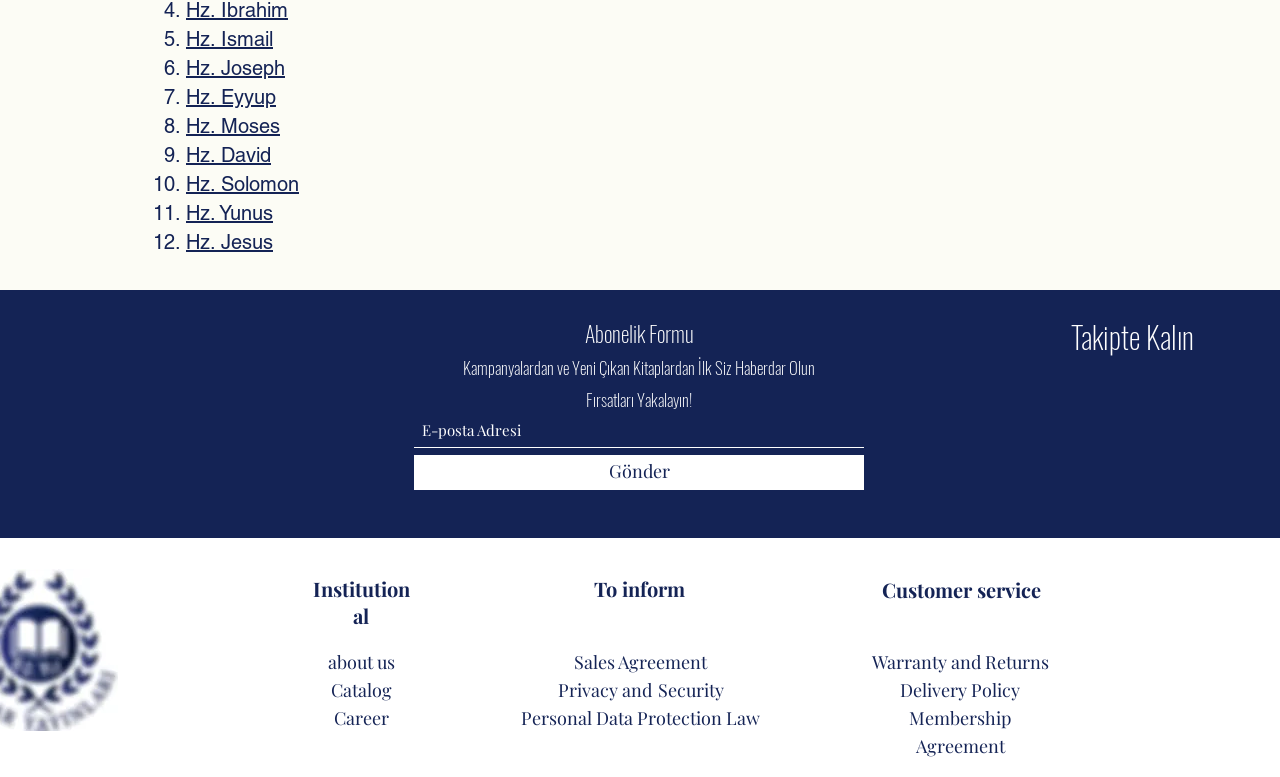Using the description "aria-label="E-posta Adresi" name="email" placeholder="E-posta Adresi"", locate and provide the bounding box of the UI element.

[0.323, 0.531, 0.675, 0.576]